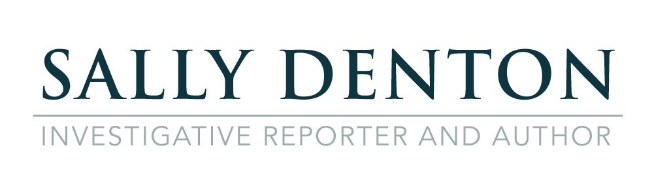What is the font style of Sally Denton's name?
Relying on the image, give a concise answer in one word or a brief phrase.

Bold and elegant